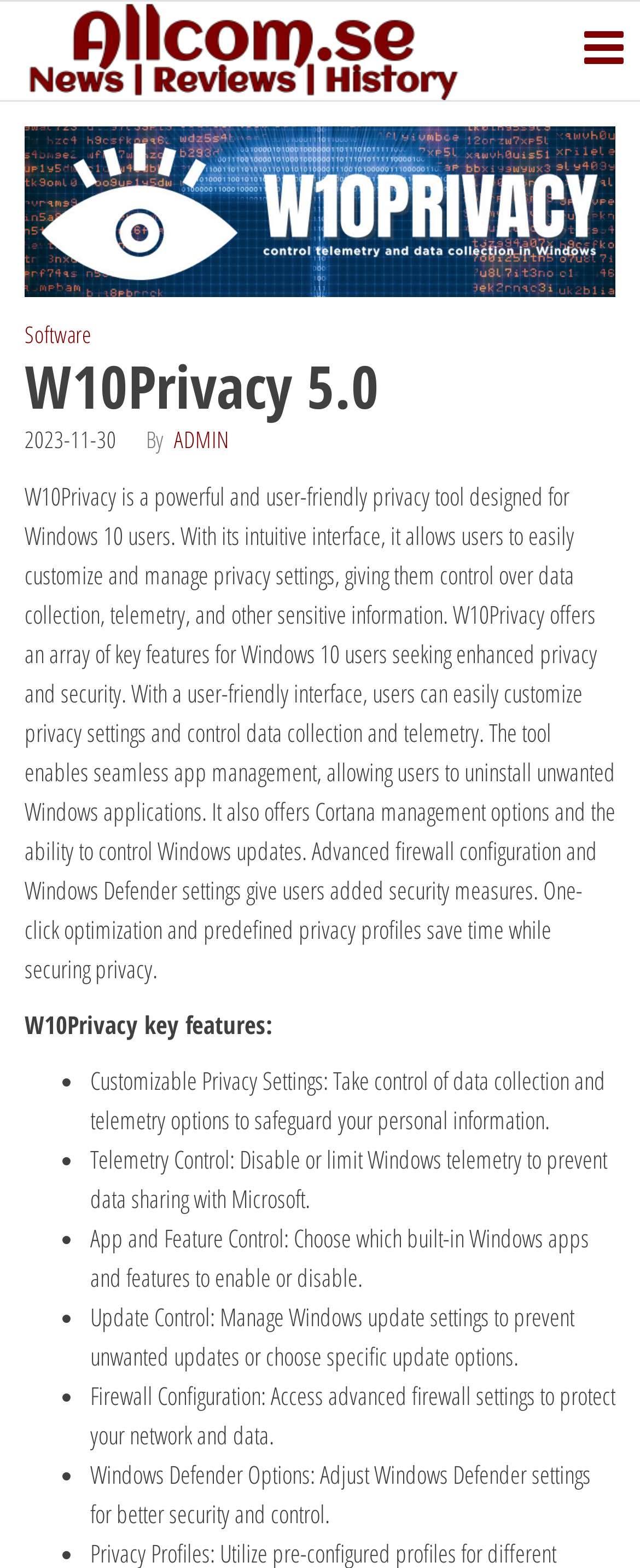Use one word or a short phrase to answer the question provided: 
What is one of the key features of W10Privacy 5.0?

Customizable Privacy Settings